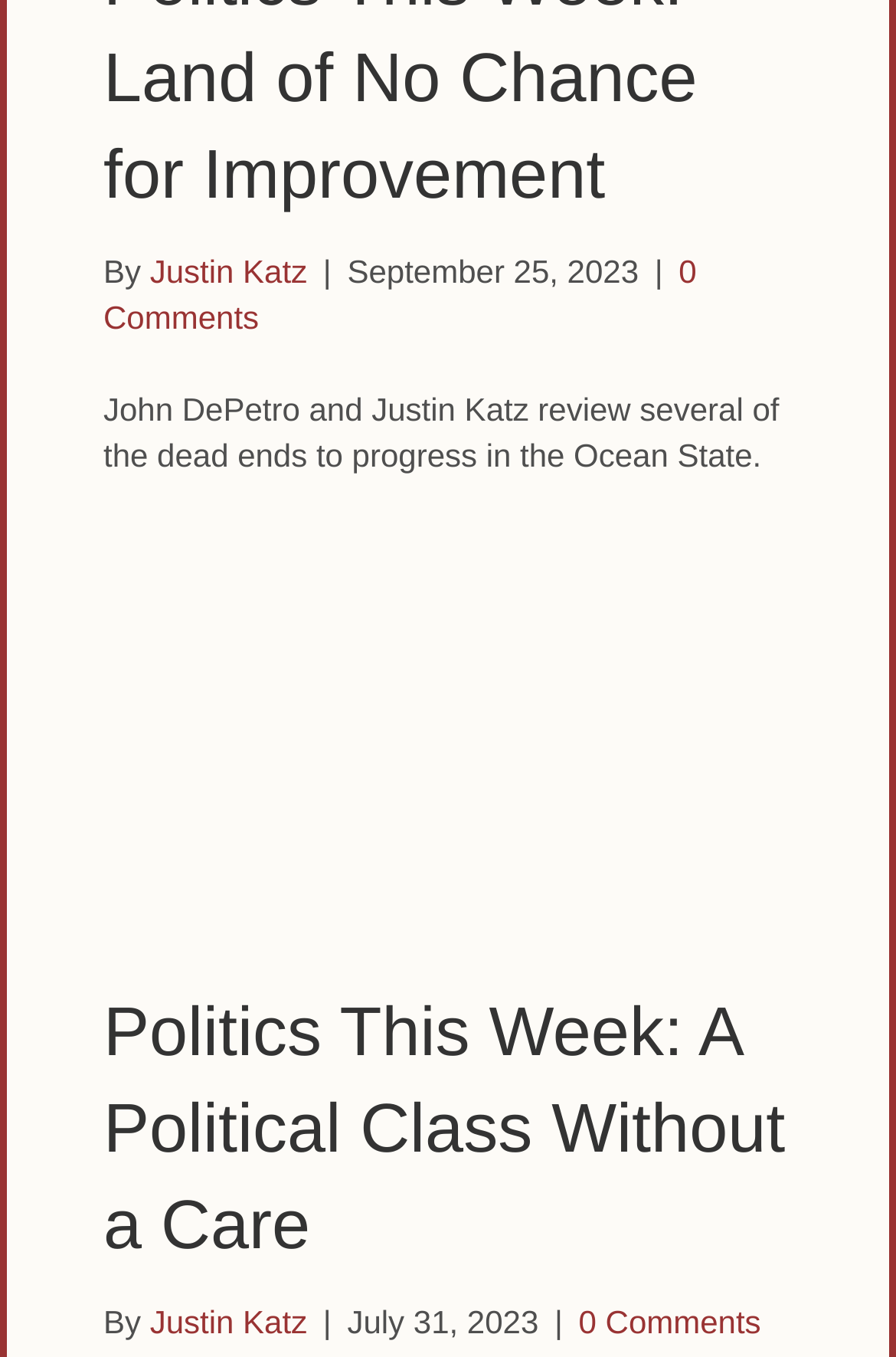Examine the image and give a thorough answer to the following question:
What is the date of the second article?

The date is mentioned below the author's name 'Justin Katz' and above the horizontal line, which separates the two articles. The date is 'July 31, 2023'.